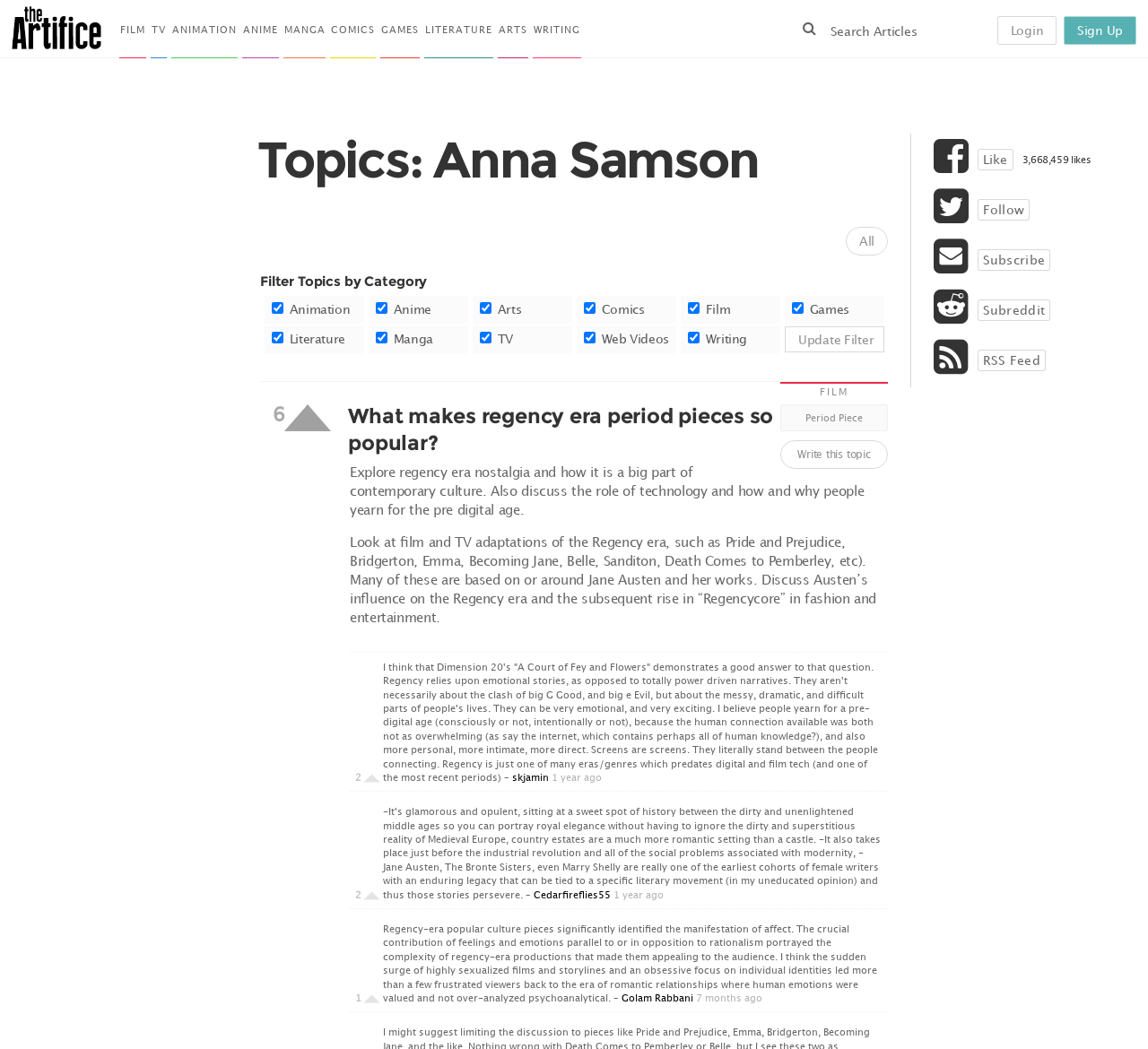Write an extensive caption that covers every aspect of the webpage.

The webpage is an online magazine called "The Artifice" that covers various art forms, including film, TV, games, anime, manga, and comics. At the top, there is a logo and a navigation menu with links to different categories, such as film, TV, animation, anime, manga, comics, games, literature, and arts.

Below the navigation menu, there is a search bar and a login/sign-up section. The main content area is divided into two sections. On the left, there is a heading "Topics: Anna Samson" and a list of checkboxes for filtering topics by category, including animation, anime, arts, comics, film, games, literature, manga, TV, and web videos. There is also an "Update Filter" button.

On the right, there is a list of topics, each with a title, a brief description, and a link to read more. The topics are displayed in a grid layout, with multiple columns and rows. Each topic has a button to write about the topic and a link to a related article. The articles have headings, summaries, and comments from users. The comments include text, usernames, and timestamps.

At the bottom of the page, there are links to like, follow, subscribe, and access the subreddit and RSS feed. The page also displays the number of likes, which is 3,668,459.